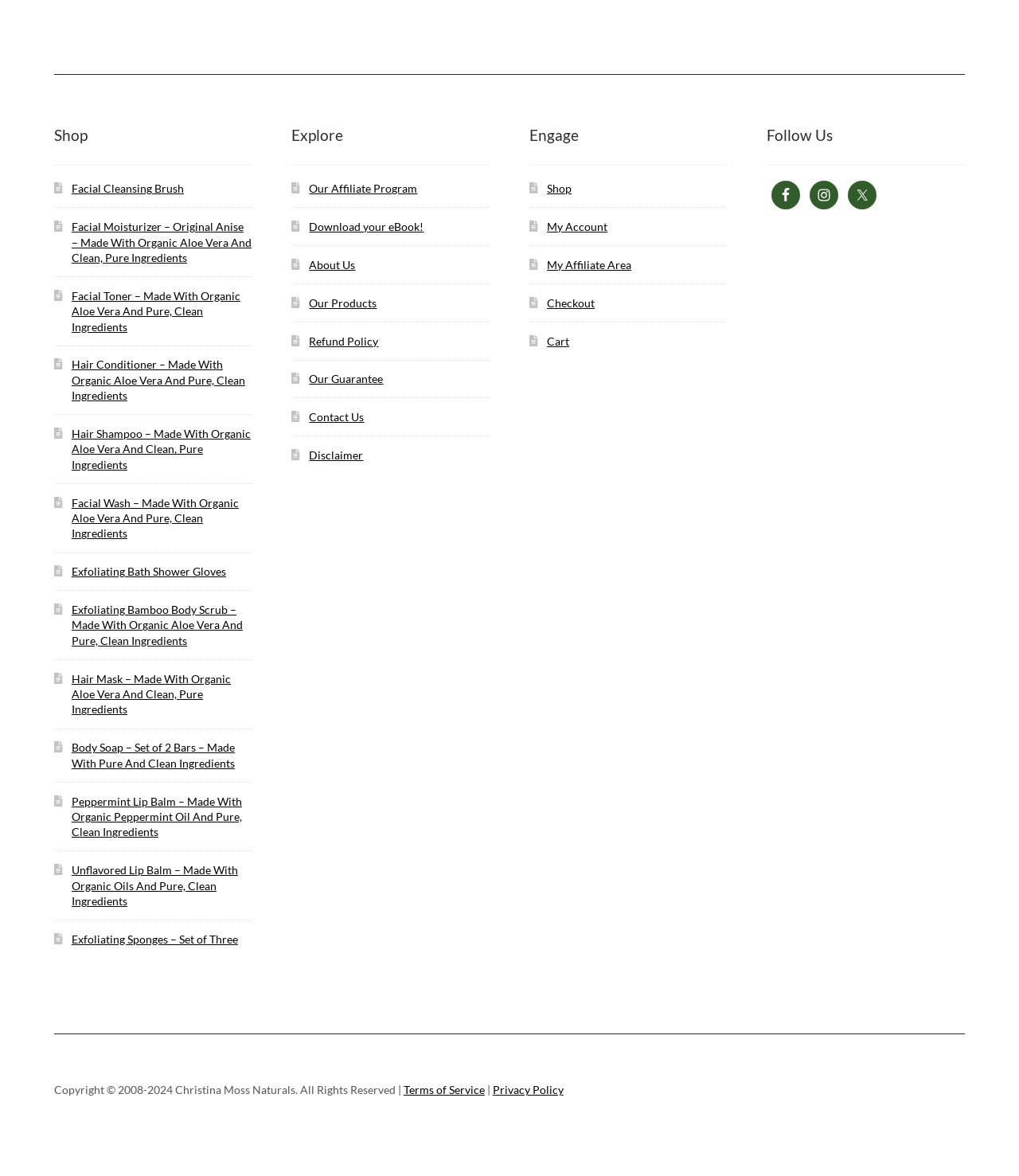How many social media platforms are listed in the 'Follow Us' section?
Provide an in-depth answer to the question, covering all aspects.

I counted the number of social media platforms listed in the 'Follow Us' section, which are Facebook, Instagram, and Twitter. There are 3 platforms in total.